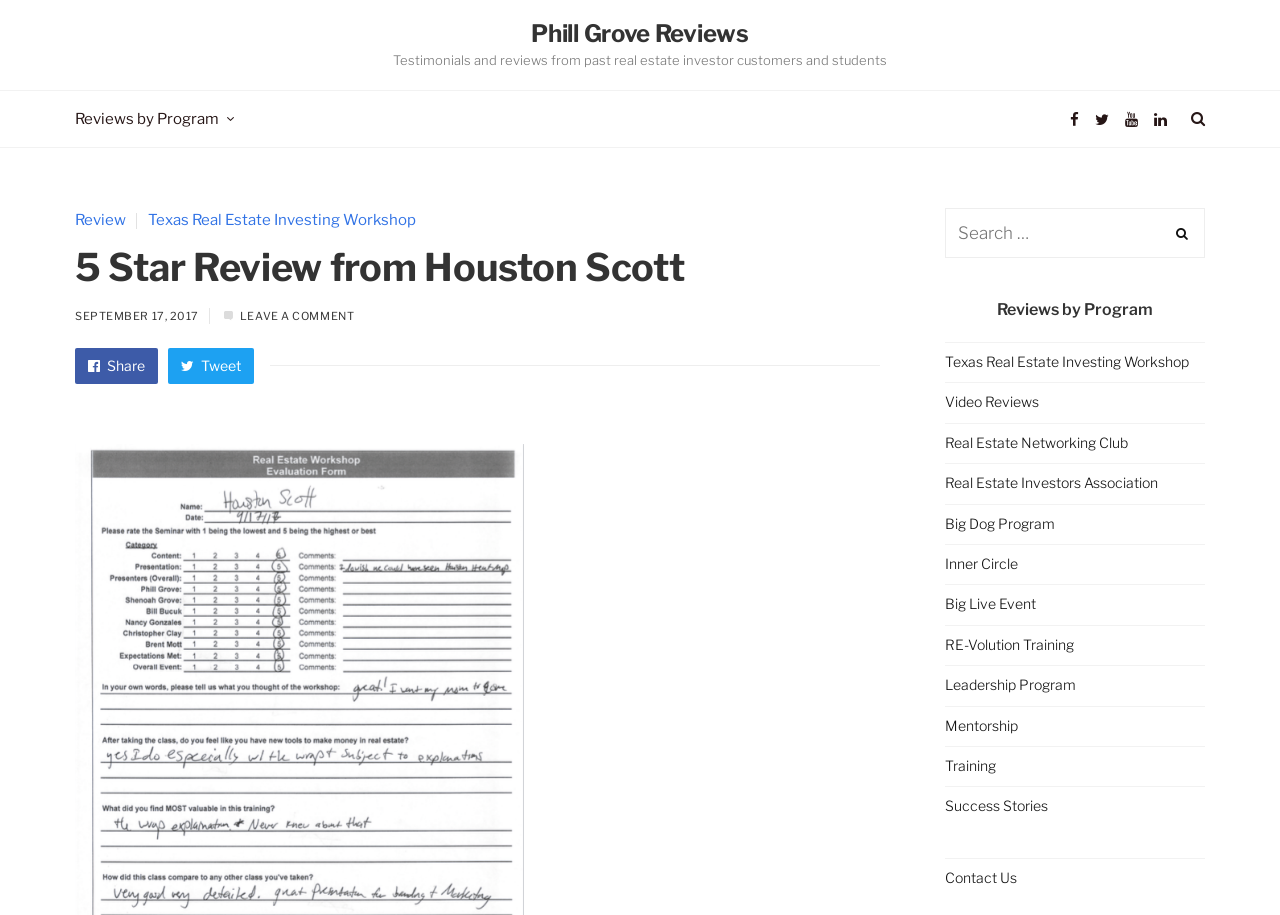What is the date of the review?
Deliver a detailed and extensive answer to the question.

The date of the review can be found in the link 'SEPTEMBER 17, 2017' which is located below the reviewer's name.